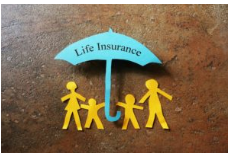What is the tone of the background?
Please respond to the question thoroughly and include all relevant details.

The question asks about the tone of the background in the image. According to the caption, the background 'adds a warm tone', which enhances the overall message of protection and care conveyed by the image.